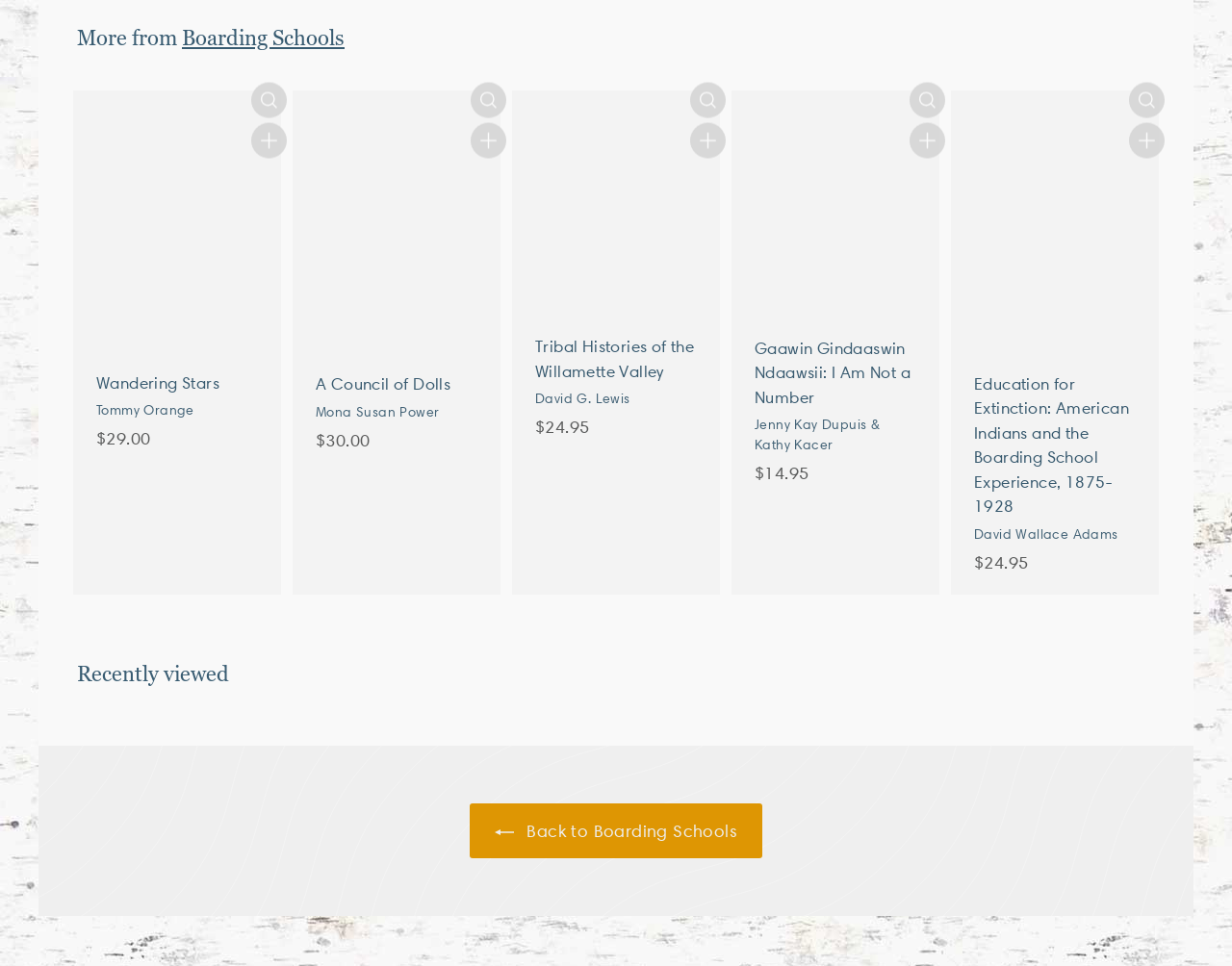Please give the bounding box coordinates of the area that should be clicked to fulfill the following instruction: "View 'Wandering Stars by Tommy Orange'". The coordinates should be in the format of four float numbers from 0 to 1, i.e., [left, top, right, bottom].

[0.062, 0.093, 0.225, 0.487]